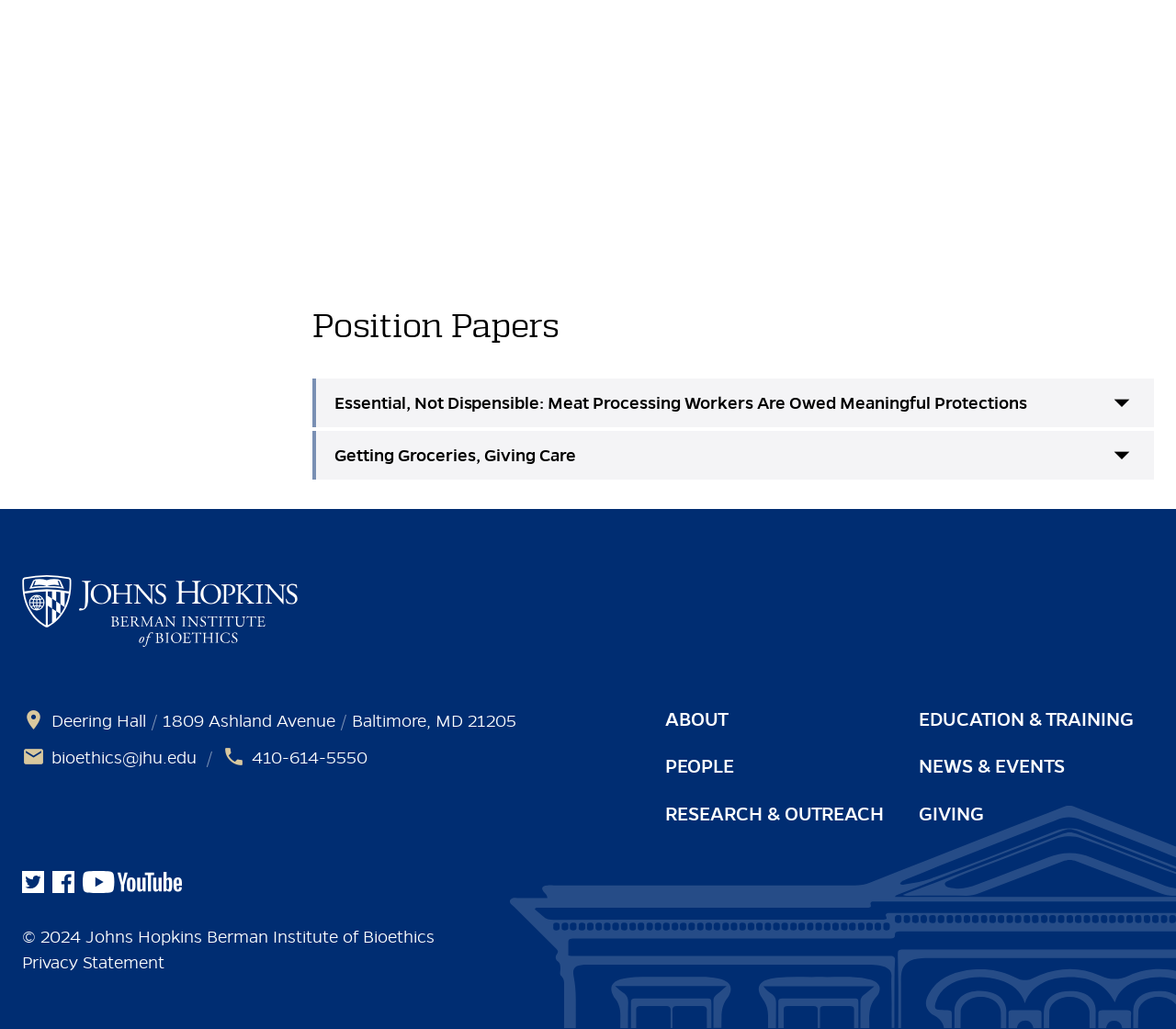How many social media platforms are linked? Examine the screenshot and reply using just one word or a brief phrase.

3